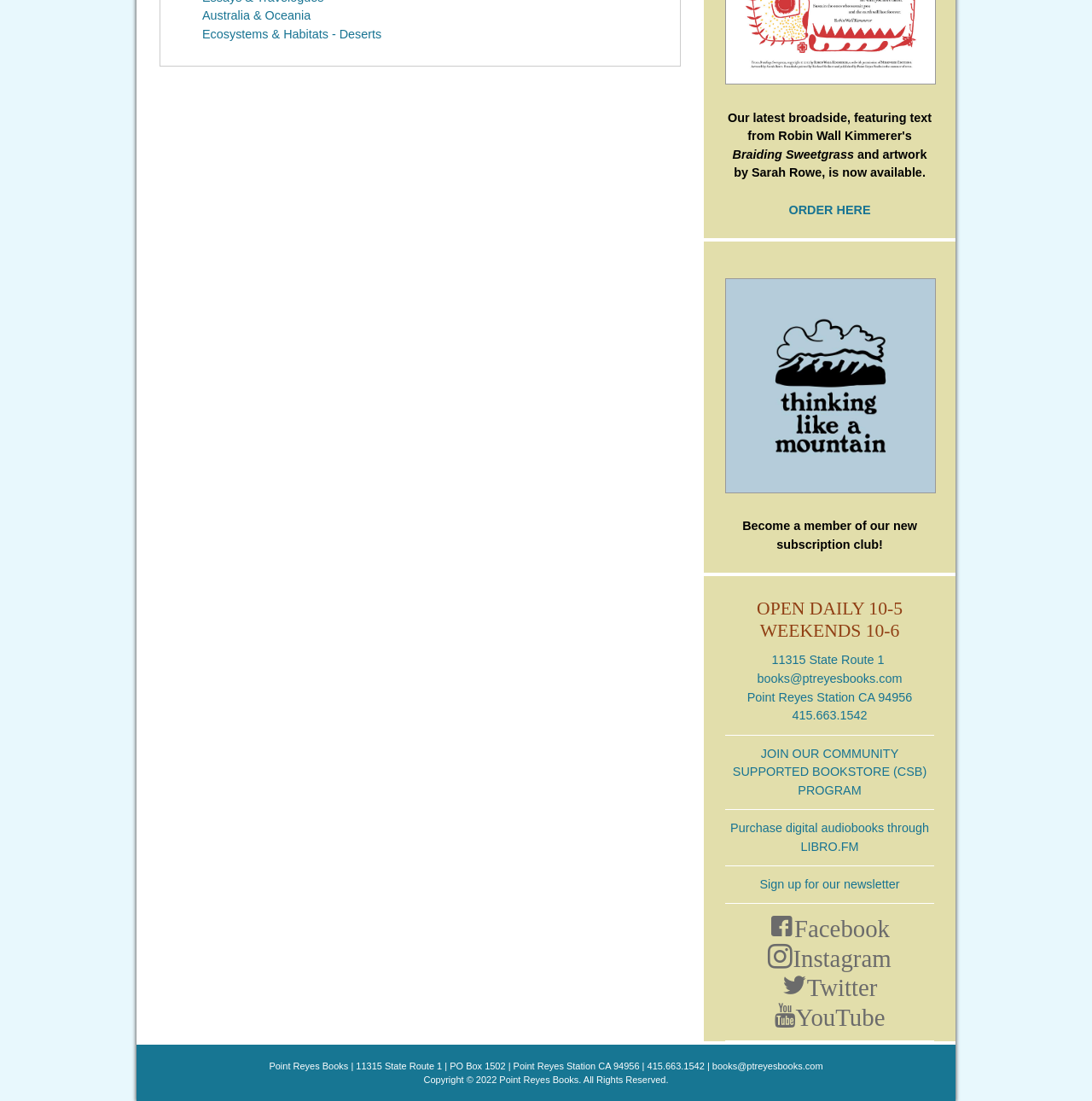Identify the bounding box coordinates of the region that needs to be clicked to carry out this instruction: "Join the Community Supported Bookstore program". Provide these coordinates as four float numbers ranging from 0 to 1, i.e., [left, top, right, bottom].

[0.671, 0.678, 0.849, 0.724]